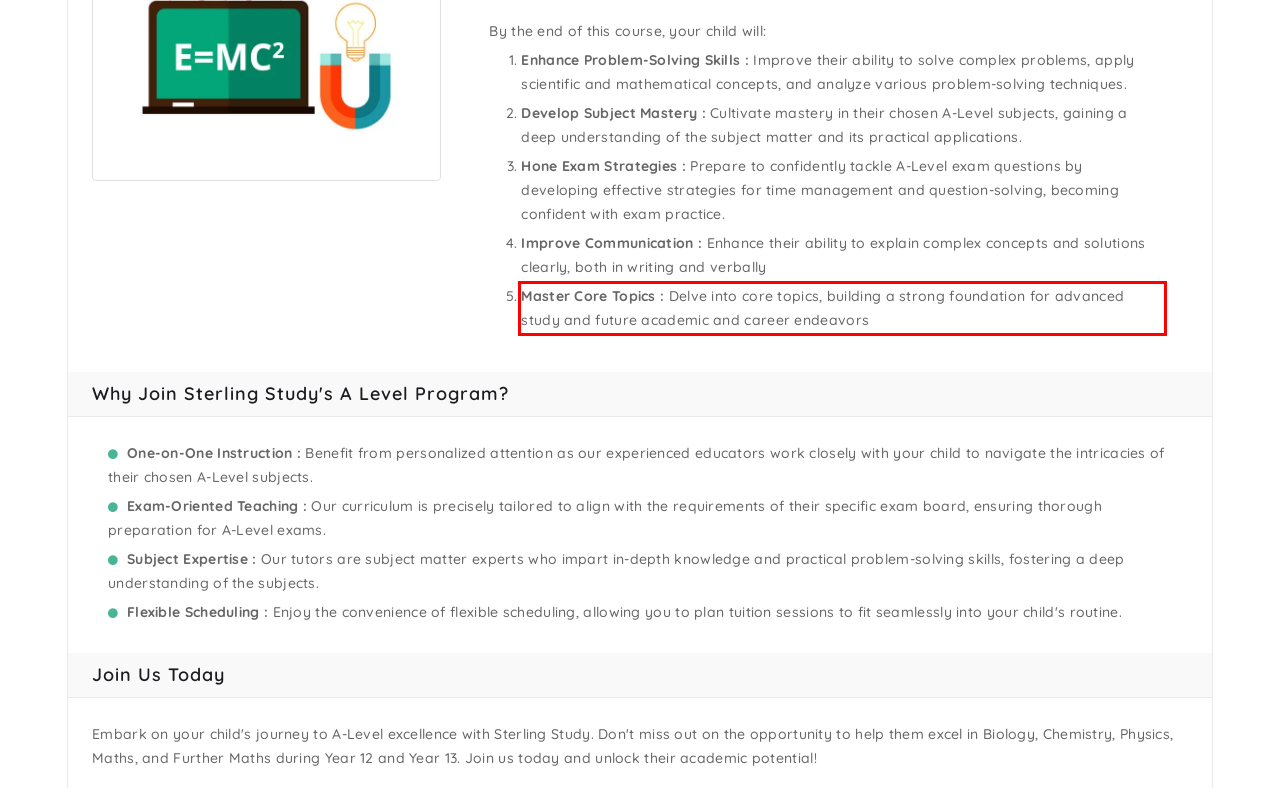Using the provided webpage screenshot, recognize the text content in the area marked by the red bounding box.

Master Core Topics : Delve into core topics, building a strong foundation for advanced study and future academic and career endeavors